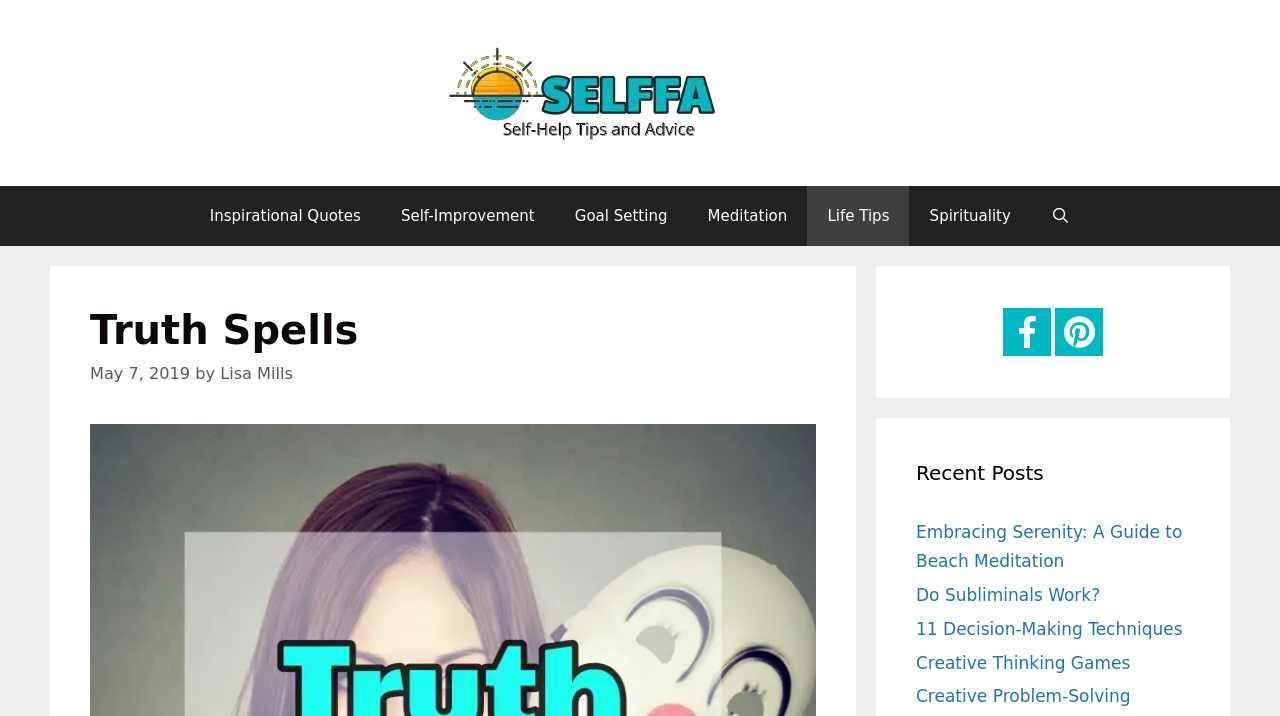Determine the bounding box coordinates of the element's region needed to click to follow the instruction: "search on Facebook". Provide these coordinates as four float numbers between 0 and 1, formatted as [left, top, right, bottom].

[0.784, 0.43, 0.821, 0.497]